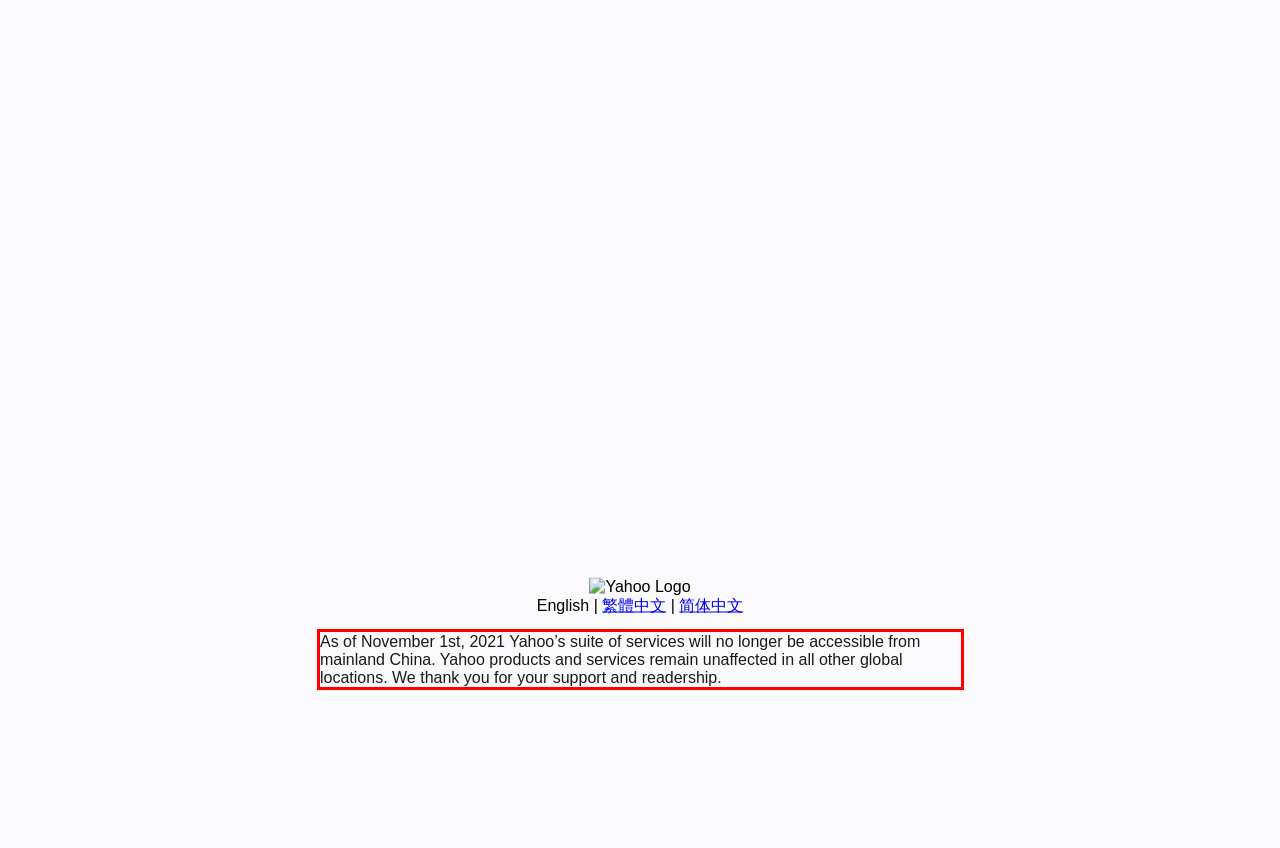You are provided with a screenshot of a webpage containing a red bounding box. Please extract the text enclosed by this red bounding box.

As of November 1st, 2021 Yahoo’s suite of services will no longer be accessible from mainland China. Yahoo products and services remain unaffected in all other global locations. We thank you for your support and readership.